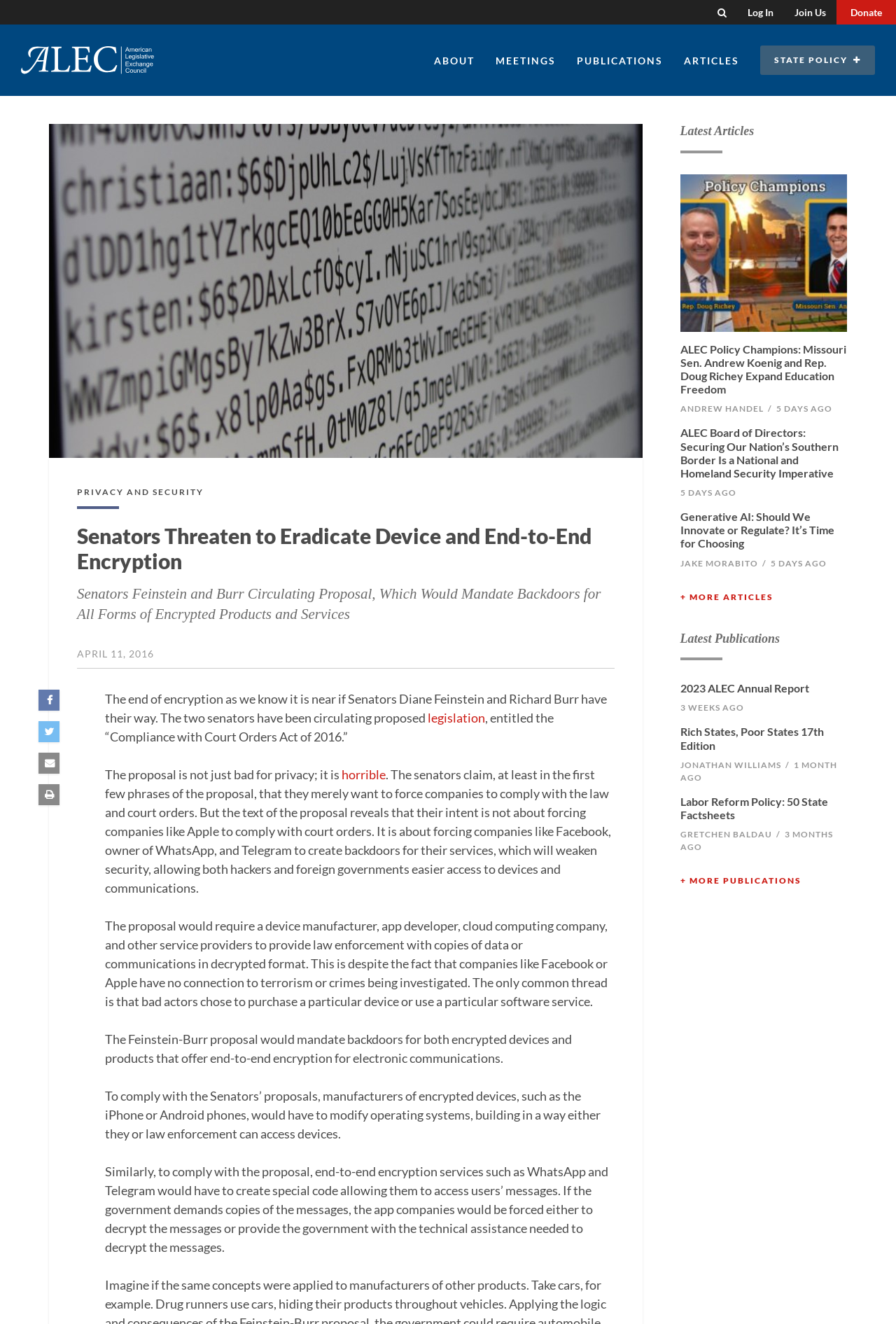Find the bounding box coordinates of the clickable element required to execute the following instruction: "Read about Senators Threaten to Eradicate Device and End-to-End Encryption". Provide the coordinates as four float numbers between 0 and 1, i.e., [left, top, right, bottom].

[0.086, 0.395, 0.686, 0.433]